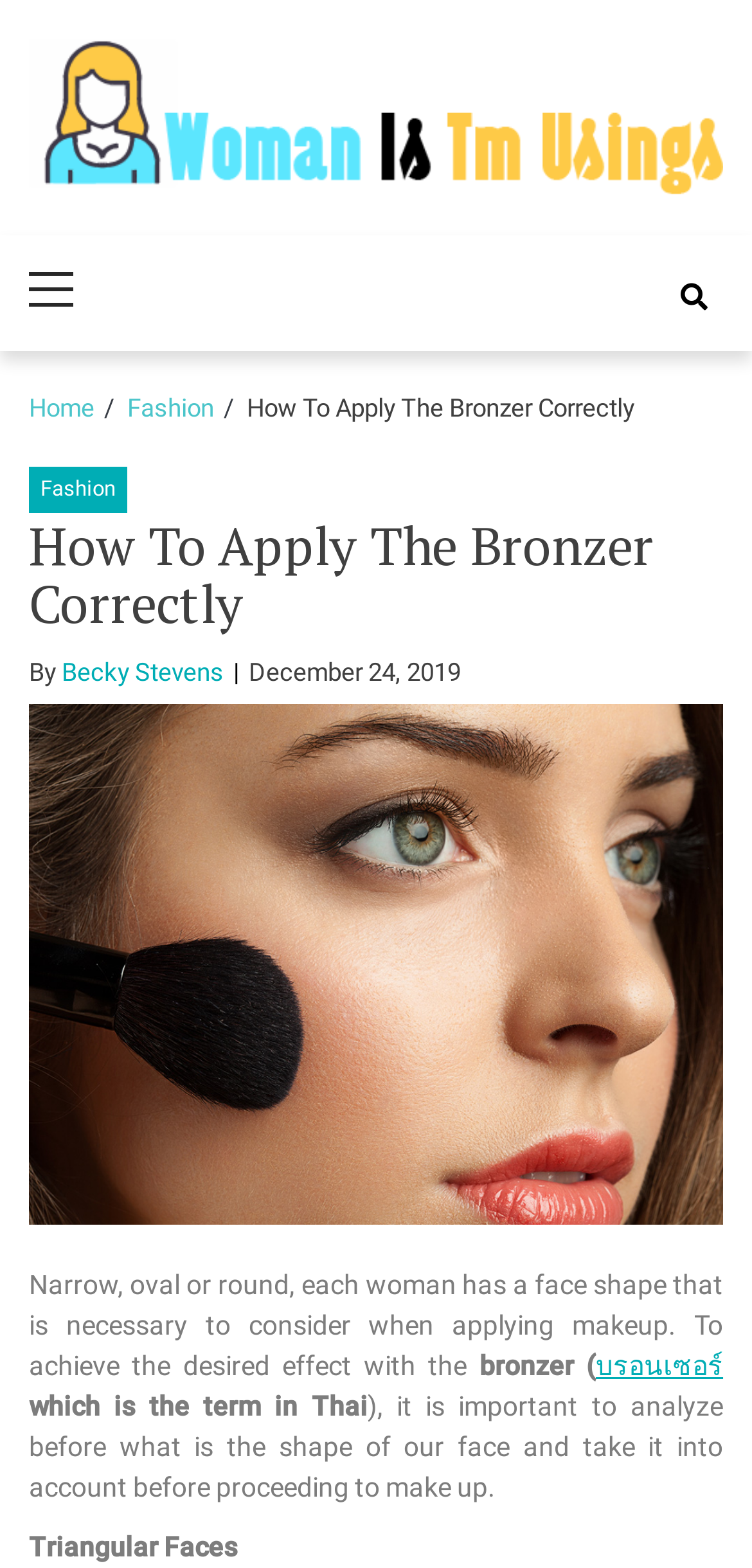Identify the bounding box of the UI element that matches this description: "title="Search"".

[0.846, 0.16, 1.0, 0.219]